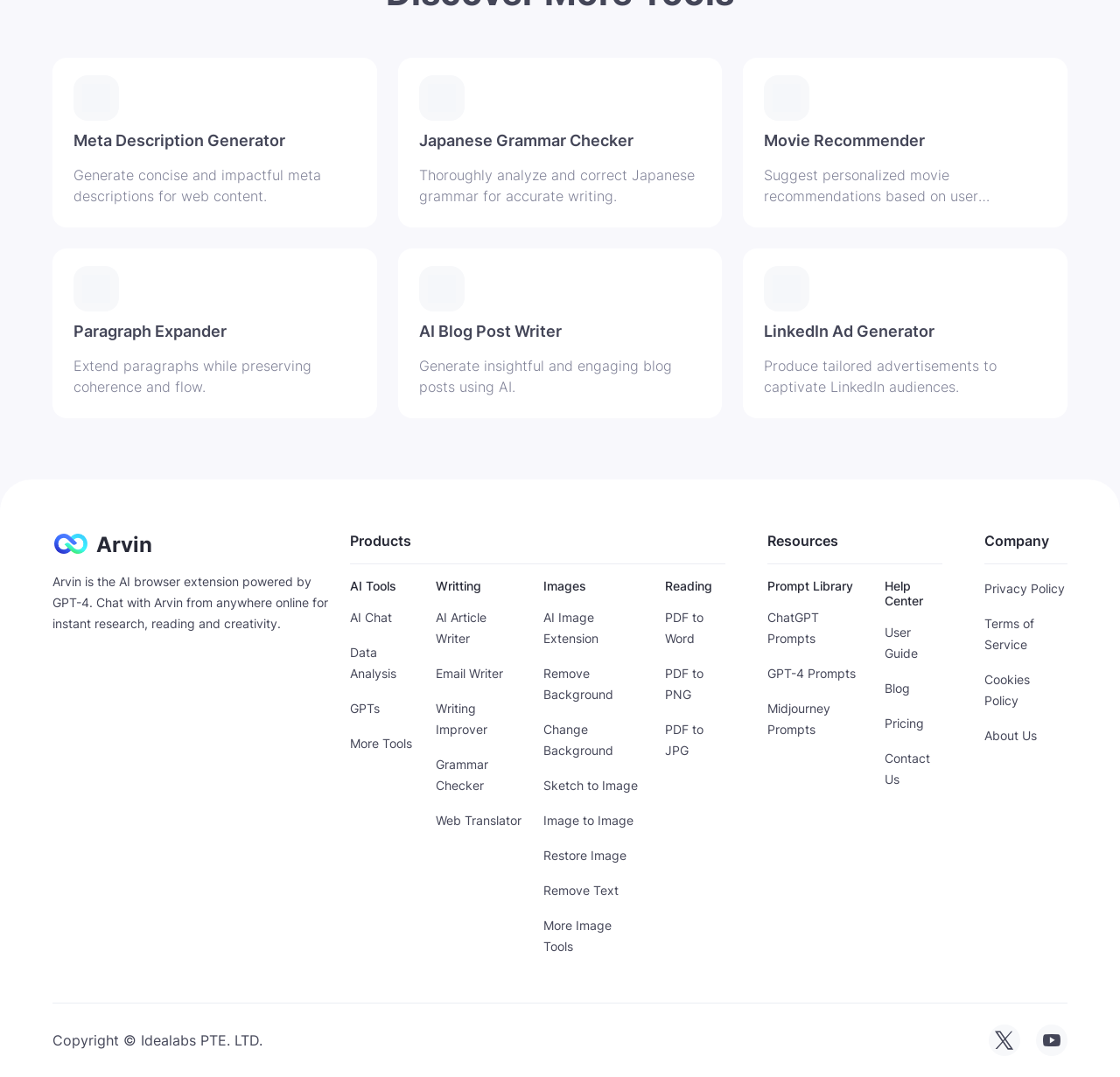Can you specify the bounding box coordinates for the region that should be clicked to fulfill this instruction: "Click the link to get ozone depletion greenhouse gases and climate change book".

None